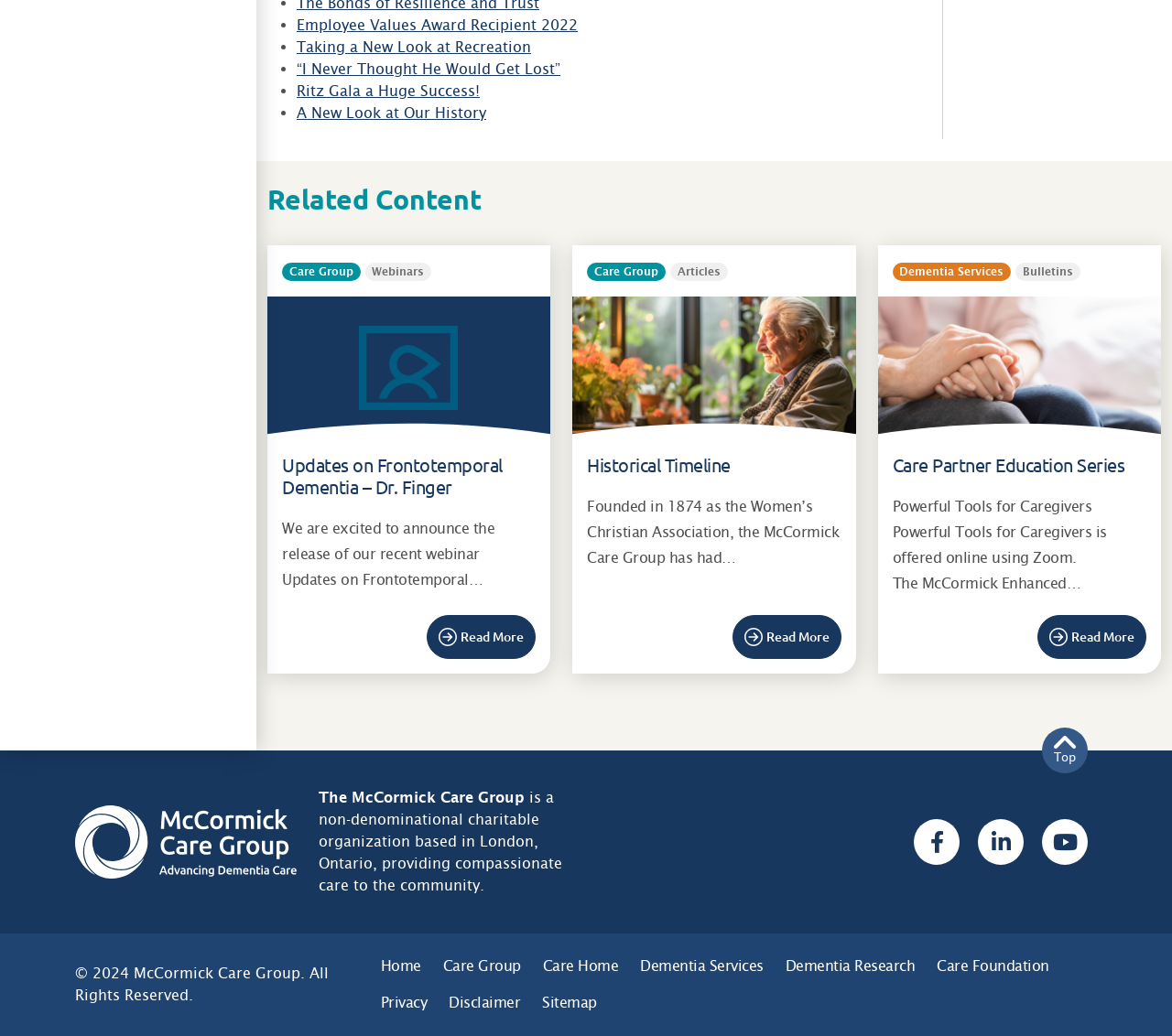Please identify the bounding box coordinates of the element that needs to be clicked to execute the following command: "View FAQ". Provide the bounding box using four float numbers between 0 and 1, formatted as [left, top, right, bottom].

None